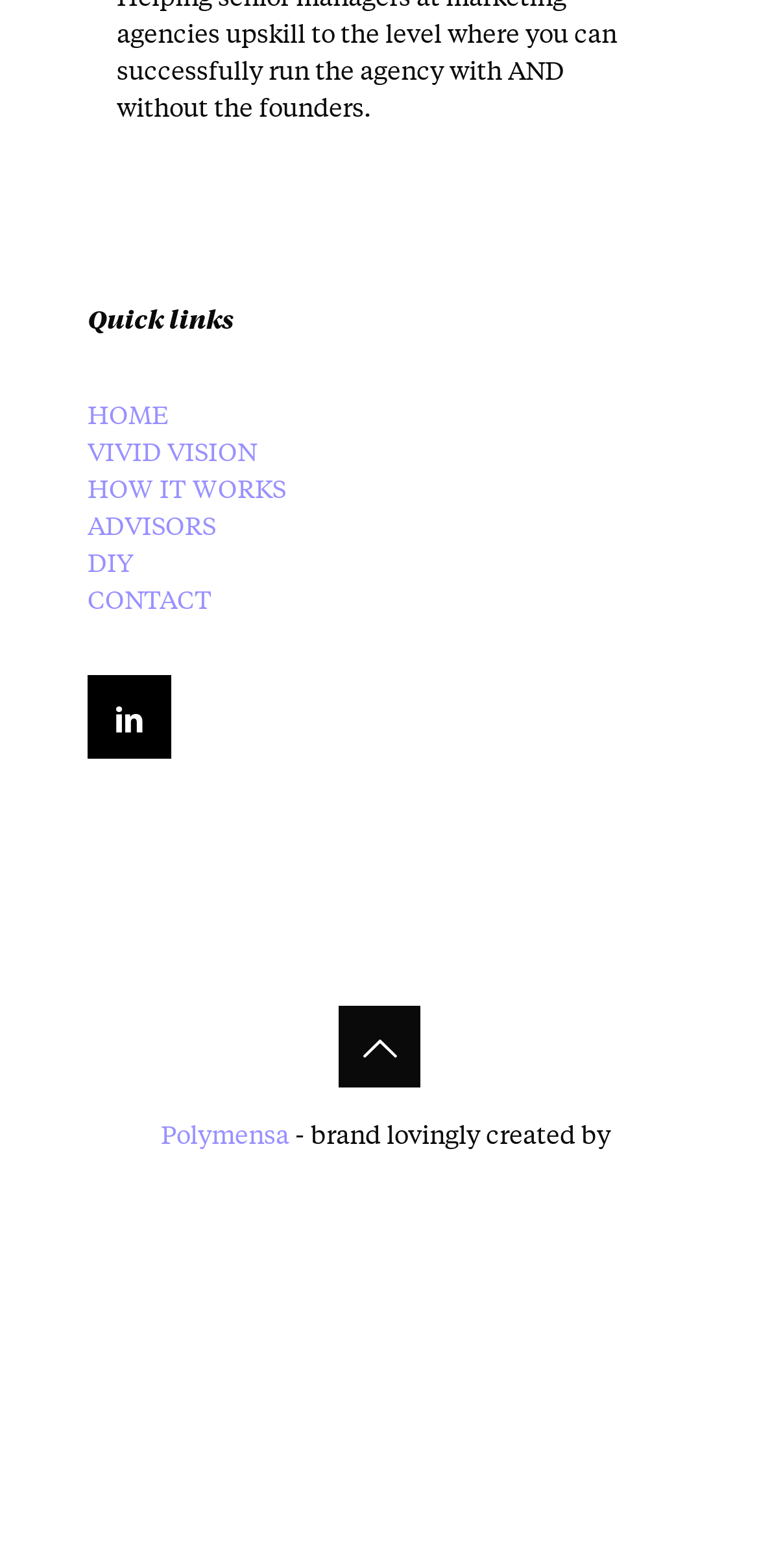What is the last element at the bottom of the page?
Use the image to answer the question with a single word or phrase.

Image